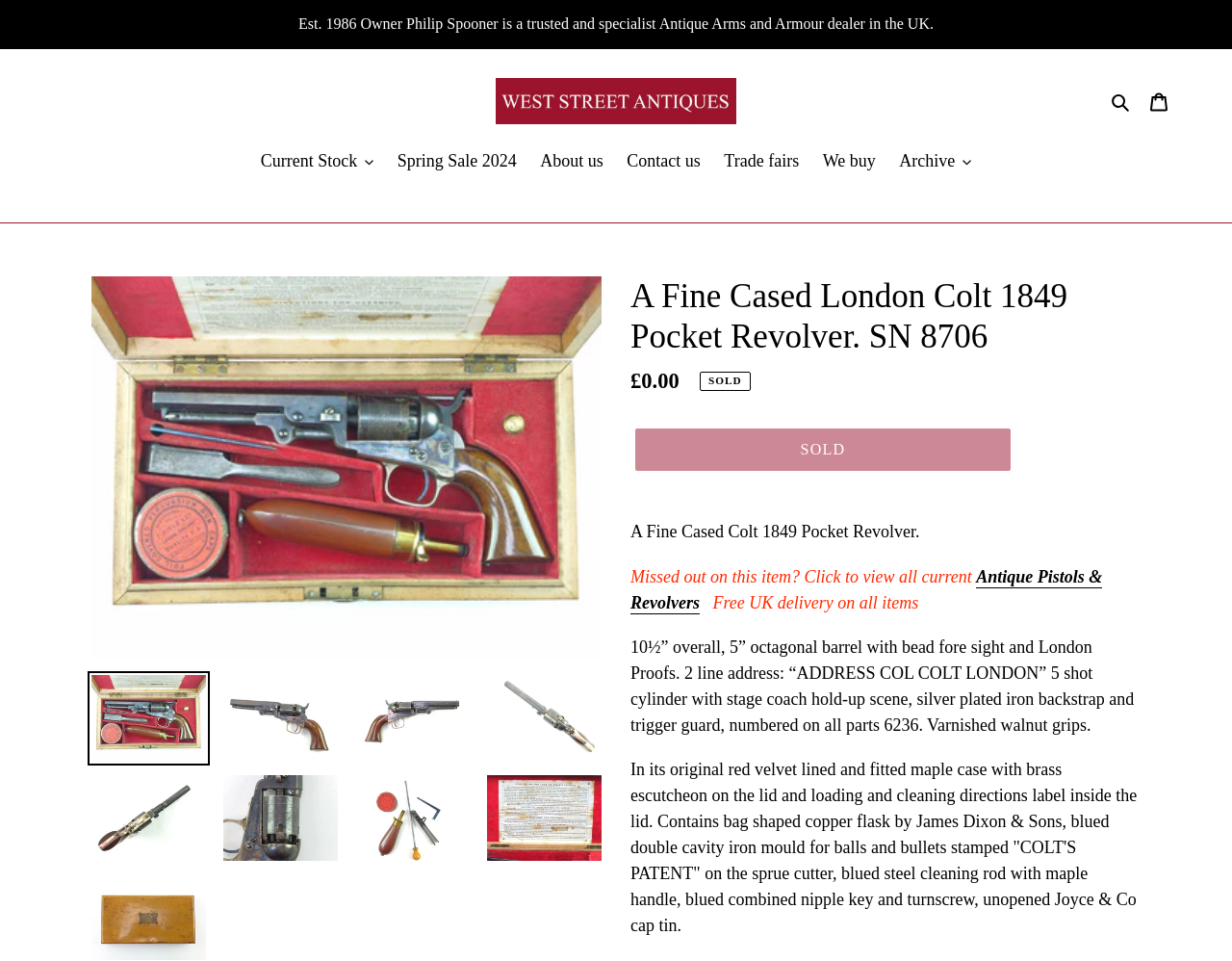Can you show the bounding box coordinates of the region to click on to complete the task described in the instruction: "View 'Antique Pistols & Revolvers'"?

[0.512, 0.59, 0.895, 0.639]